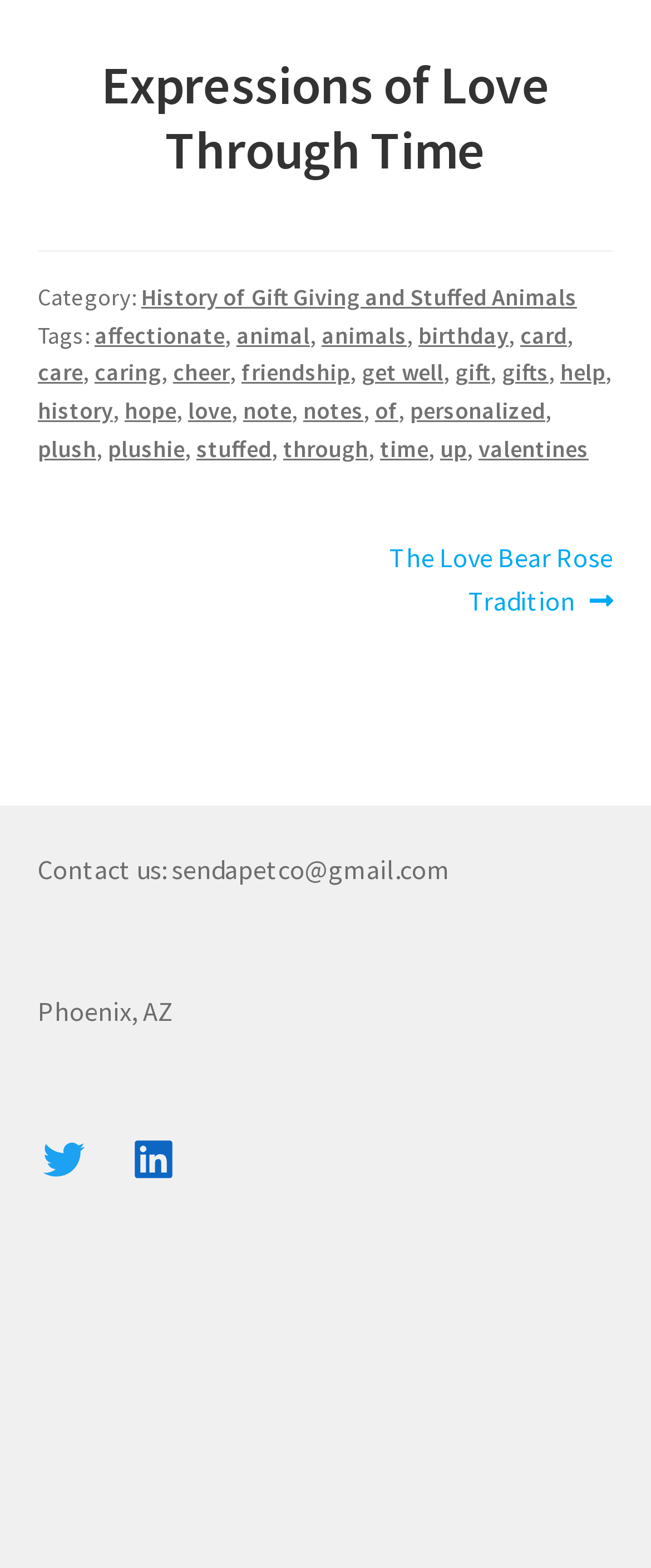What is the contact email address?
Your answer should be a single word or phrase derived from the screenshot.

sendapetco@gmail.com